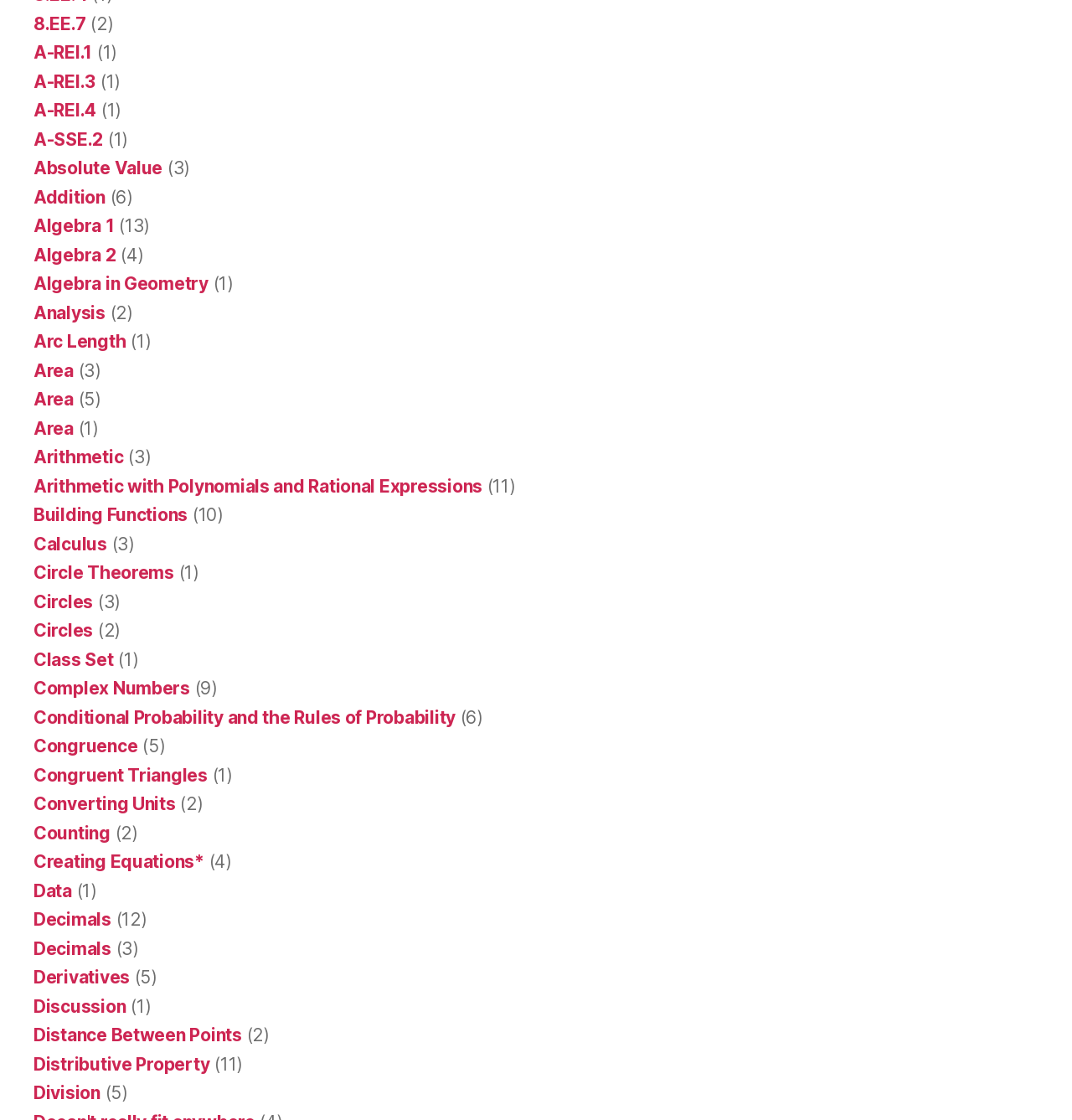How many links have the word 'Area' in their text?
Using the image, answer in one word or phrase.

3